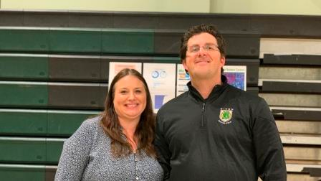Explain the details of the image comprehensively.

In this image, two educators from Dixon High School are posing together in a cheerful manner. On the left is Mrs. Roberson, the Health Teacher, and on the right is Mr. Vlach, the Computer Tech Teacher. They are standing in front of the school's gymnasium, indicated by the background of black and green bleachers. The friendly expressions on their faces reflect a welcoming atmosphere, embodying the school's commitment to fostering a supportive community for students. Their collaboration is likely part of the school's events, timelines, and opportunities highlighted in the current communication from the principal.